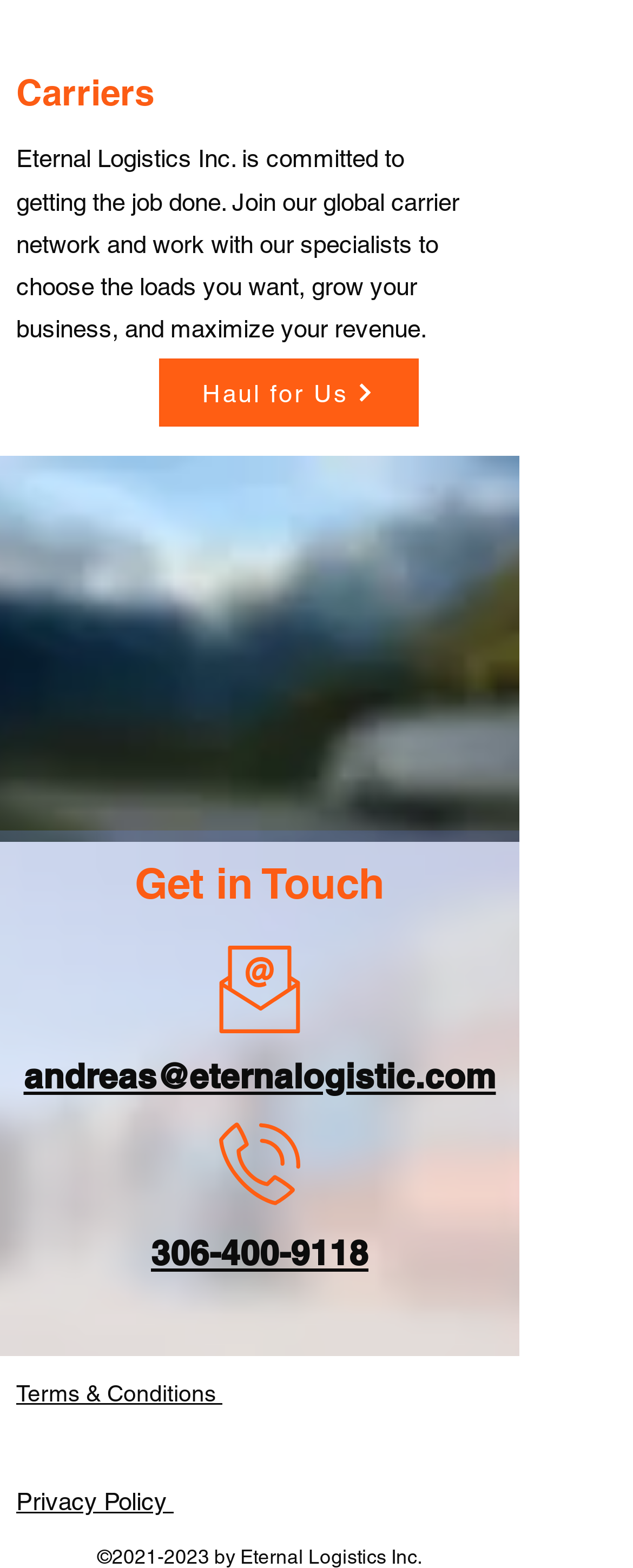Identify the bounding box coordinates of the clickable region necessary to fulfill the following instruction: "Click on 'Haul for Us'". The bounding box coordinates should be four float numbers between 0 and 1, i.e., [left, top, right, bottom].

[0.251, 0.229, 0.662, 0.272]